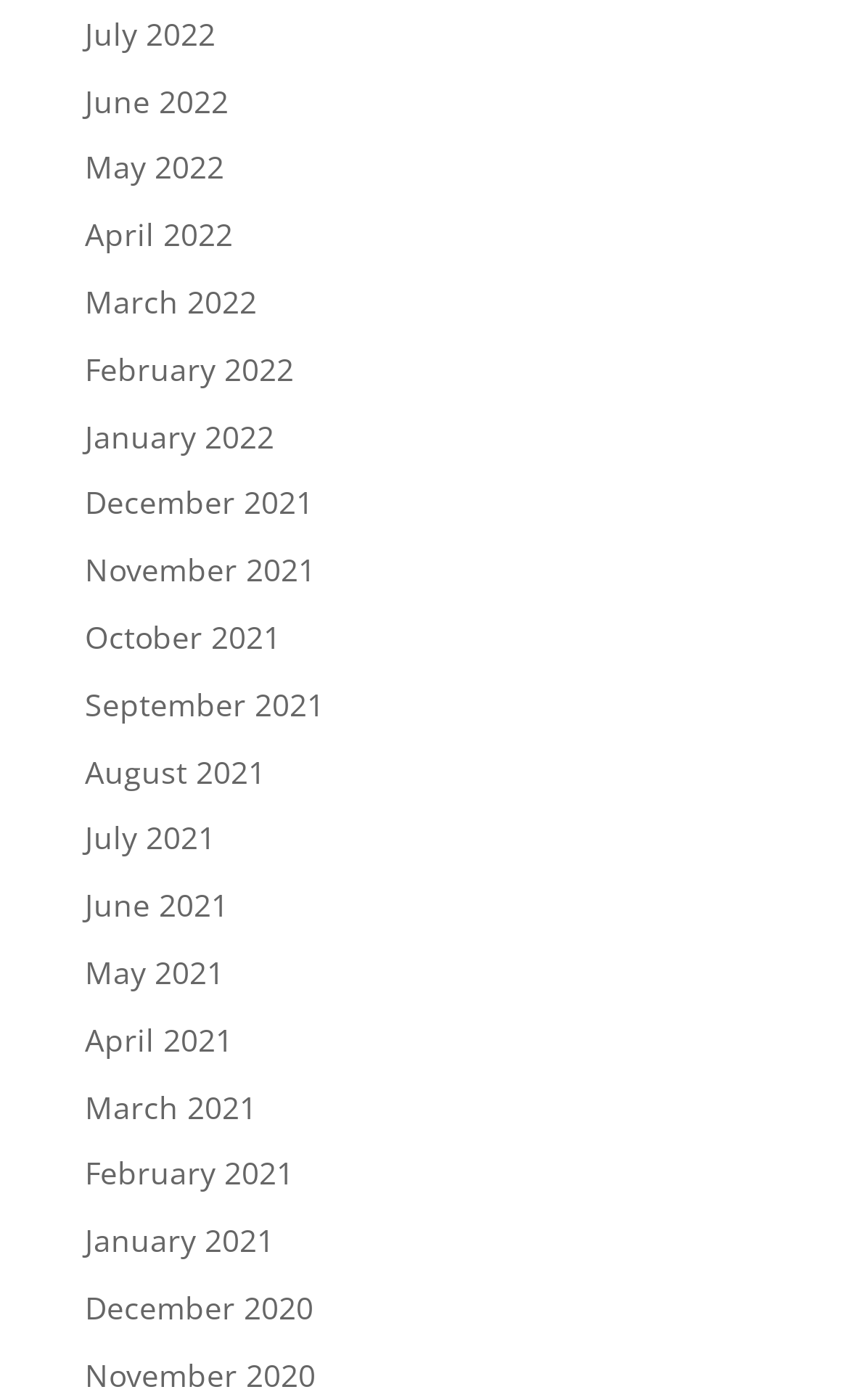How many months are listed in total?
Please give a detailed and elaborate explanation in response to the question.

I counted the number of links in the list, and there are 20 links, each representing a month from July 2022 to December 2020.